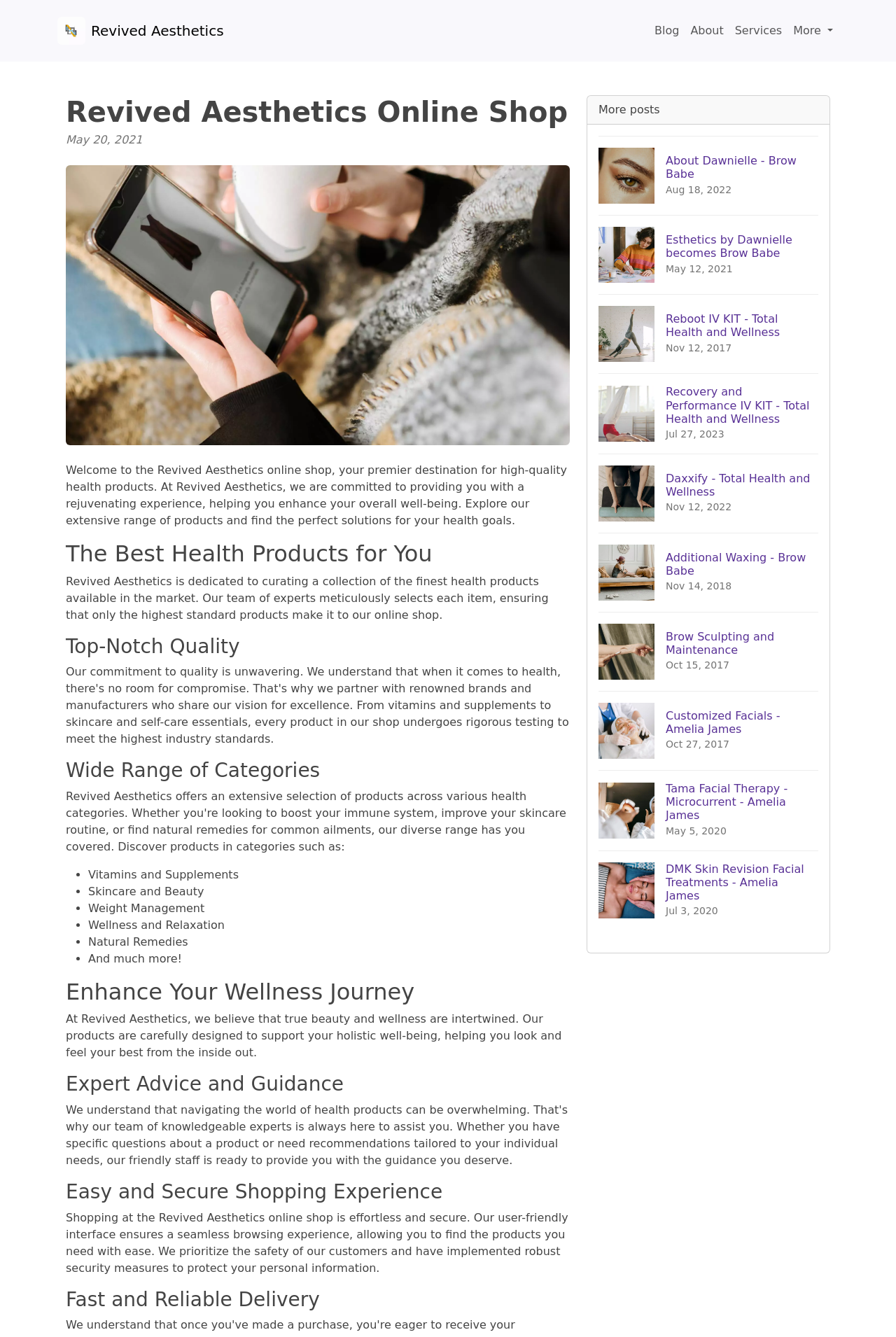Examine the image carefully and respond to the question with a detailed answer: 
What is the name of the online shop?

The name of the online shop can be found in the logo at the top left corner of the webpage, which is an image with the text 'Logo Revived Aesthetics'.